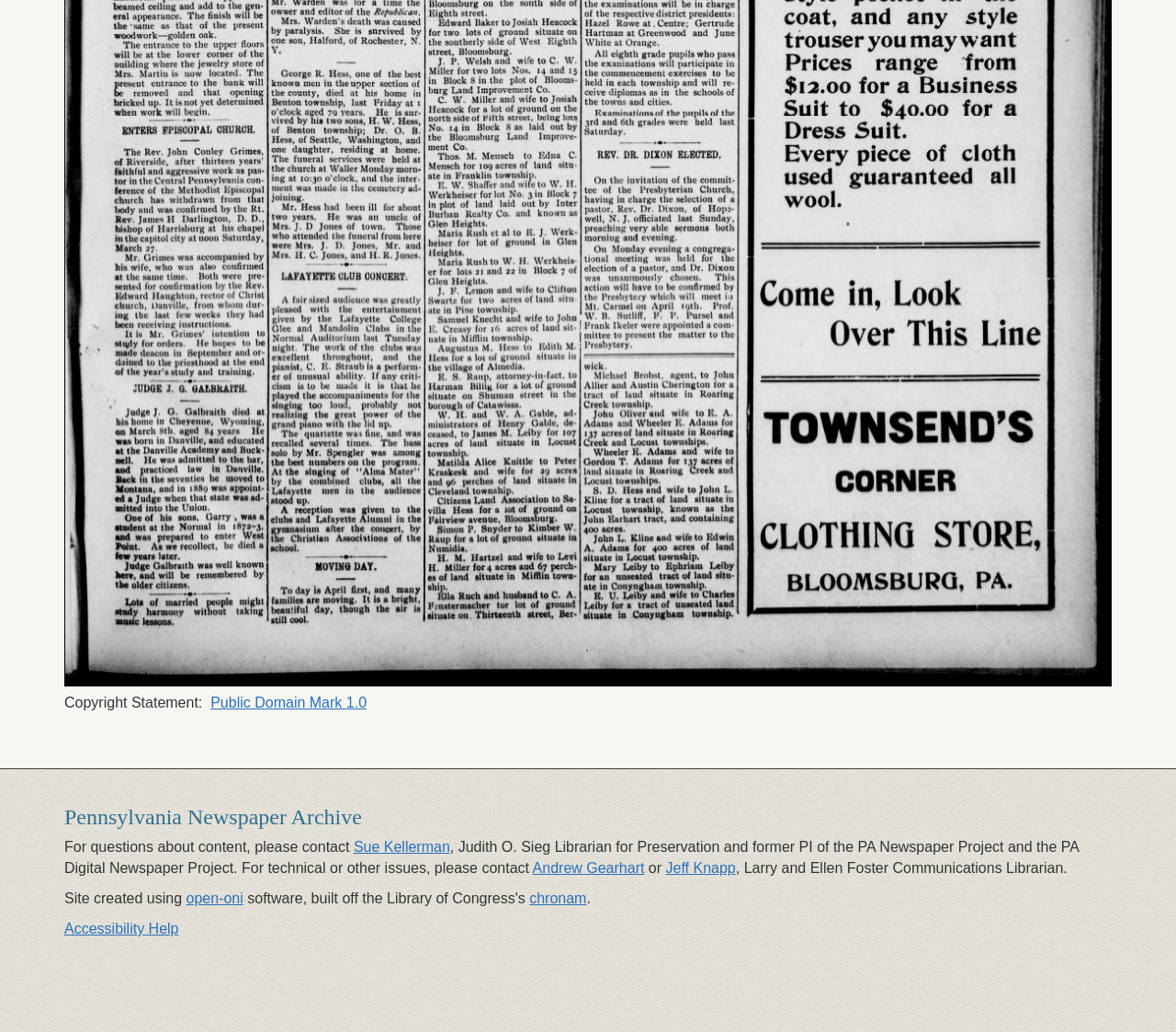What is the name of the newspaper project?
From the image, respond using a single word or phrase.

Pennsylvania Newspaper Archive